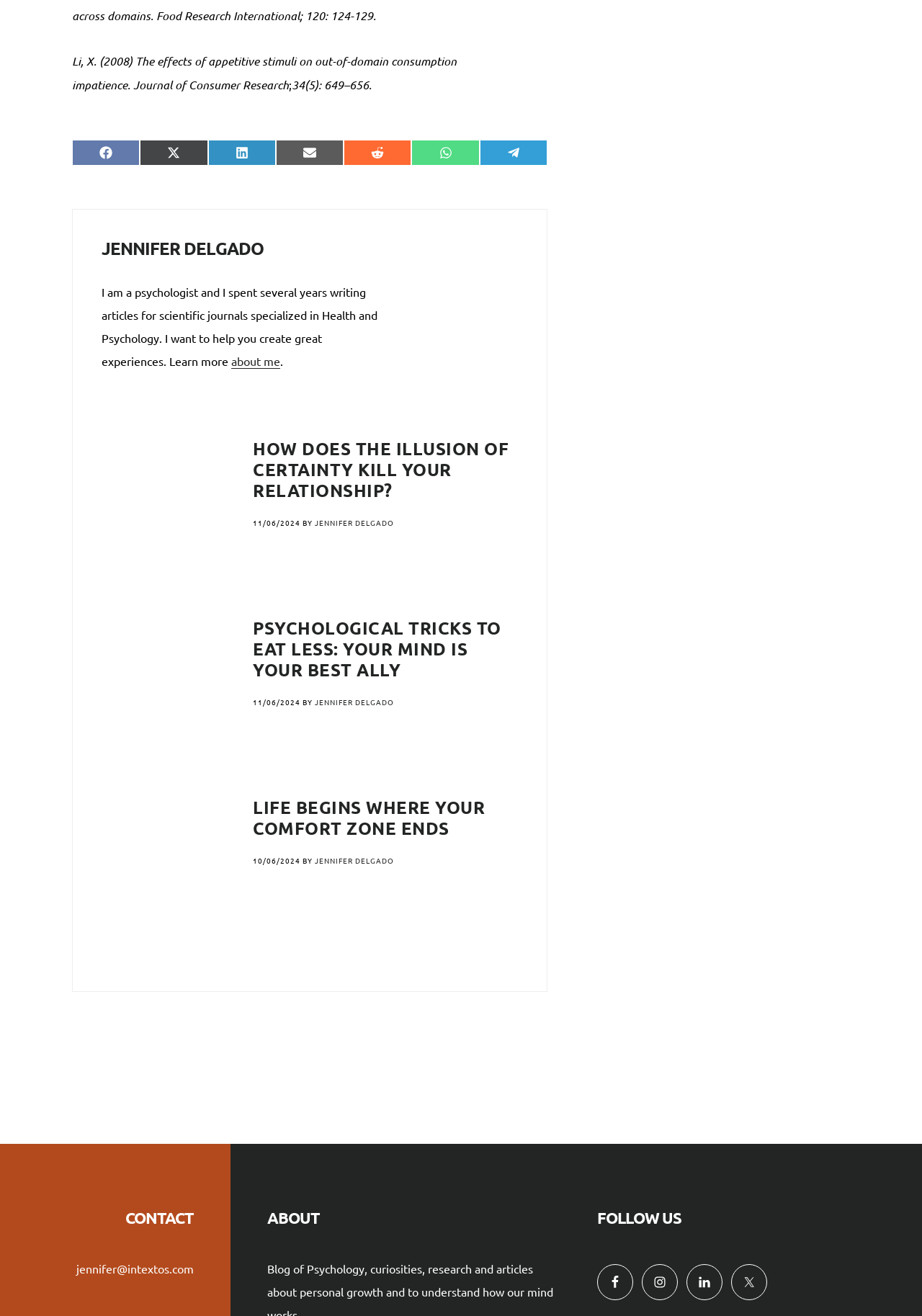Predict the bounding box of the UI element that fits this description: "Jennifer Delgado".

[0.341, 0.65, 0.427, 0.658]